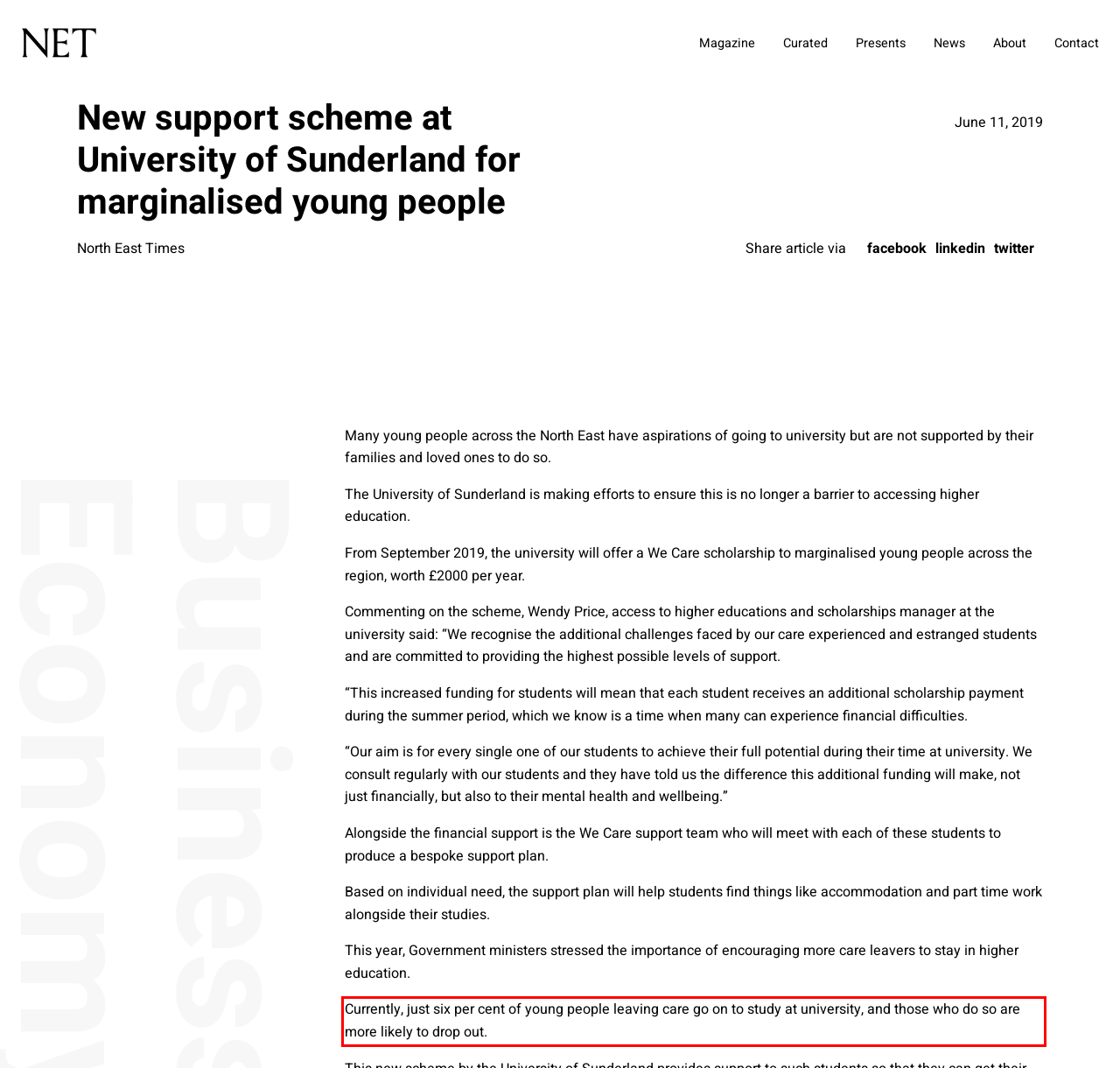Using the webpage screenshot, recognize and capture the text within the red bounding box.

Currently, just six per cent of young people leaving care go on to study at university, and those who do so are more likely to drop out.